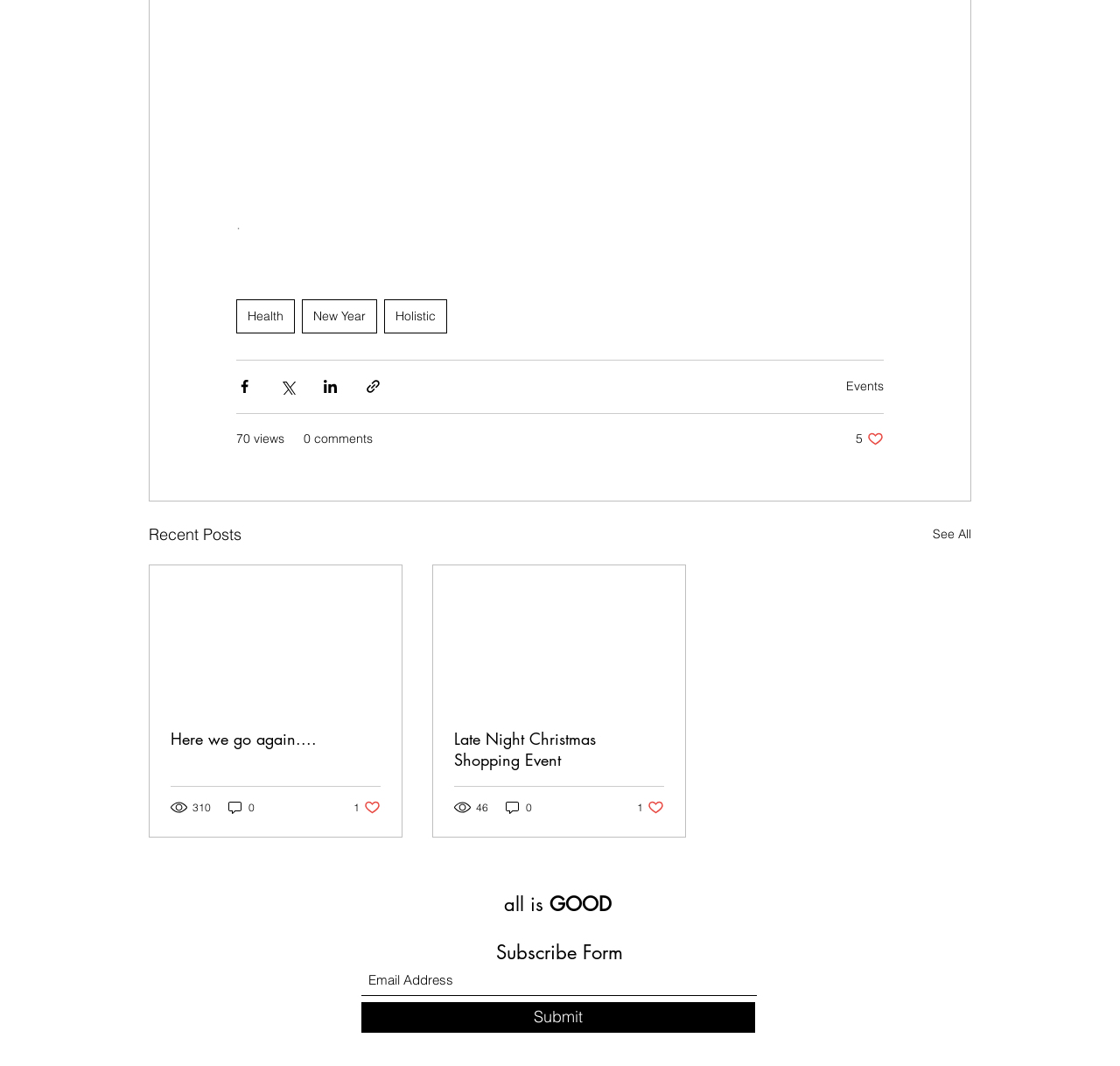Based on the visual content of the image, answer the question thoroughly: How many likes does the first post have?

The first post has 5 likes as indicated by the button '5 likes. Post not marked as liked' below the post.